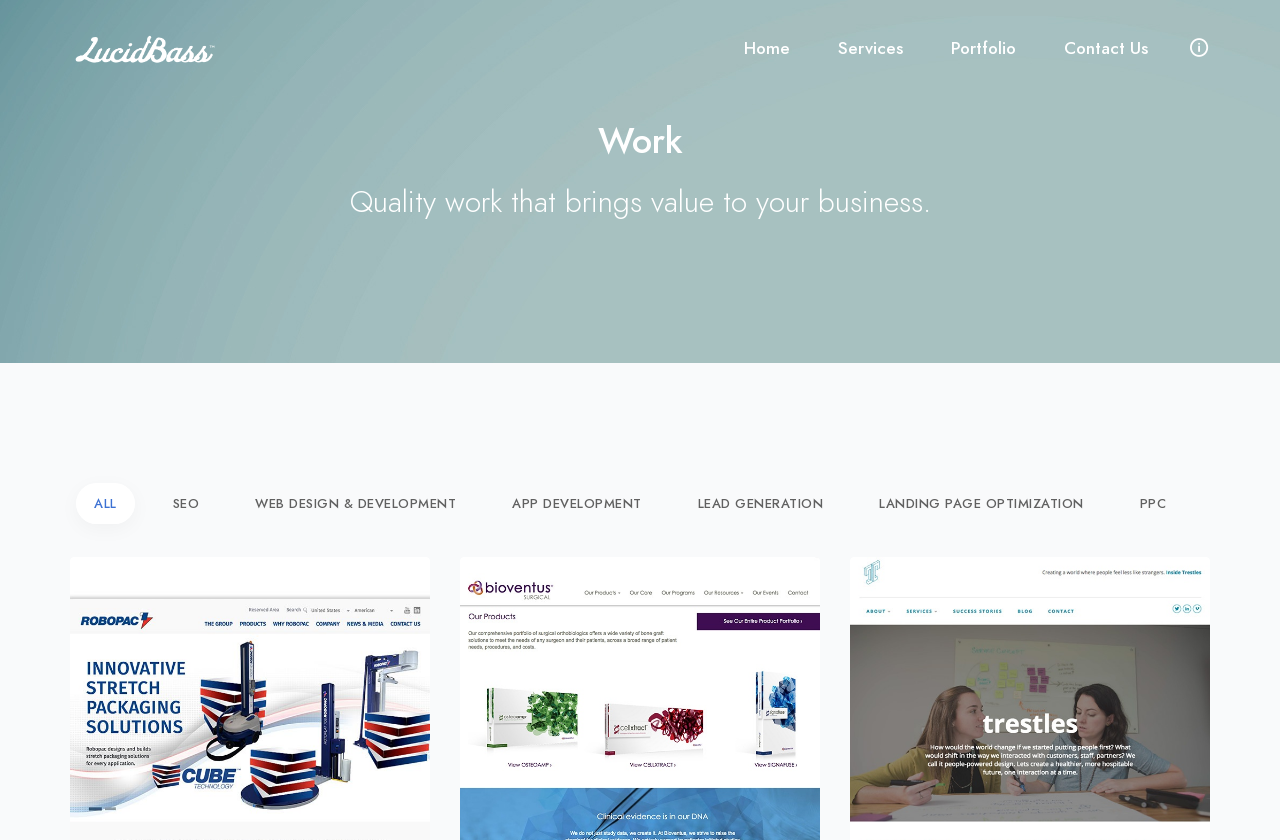Determine the bounding box coordinates for the region that must be clicked to execute the following instruction: "Click the Home link".

[0.562, 0.0, 0.636, 0.115]